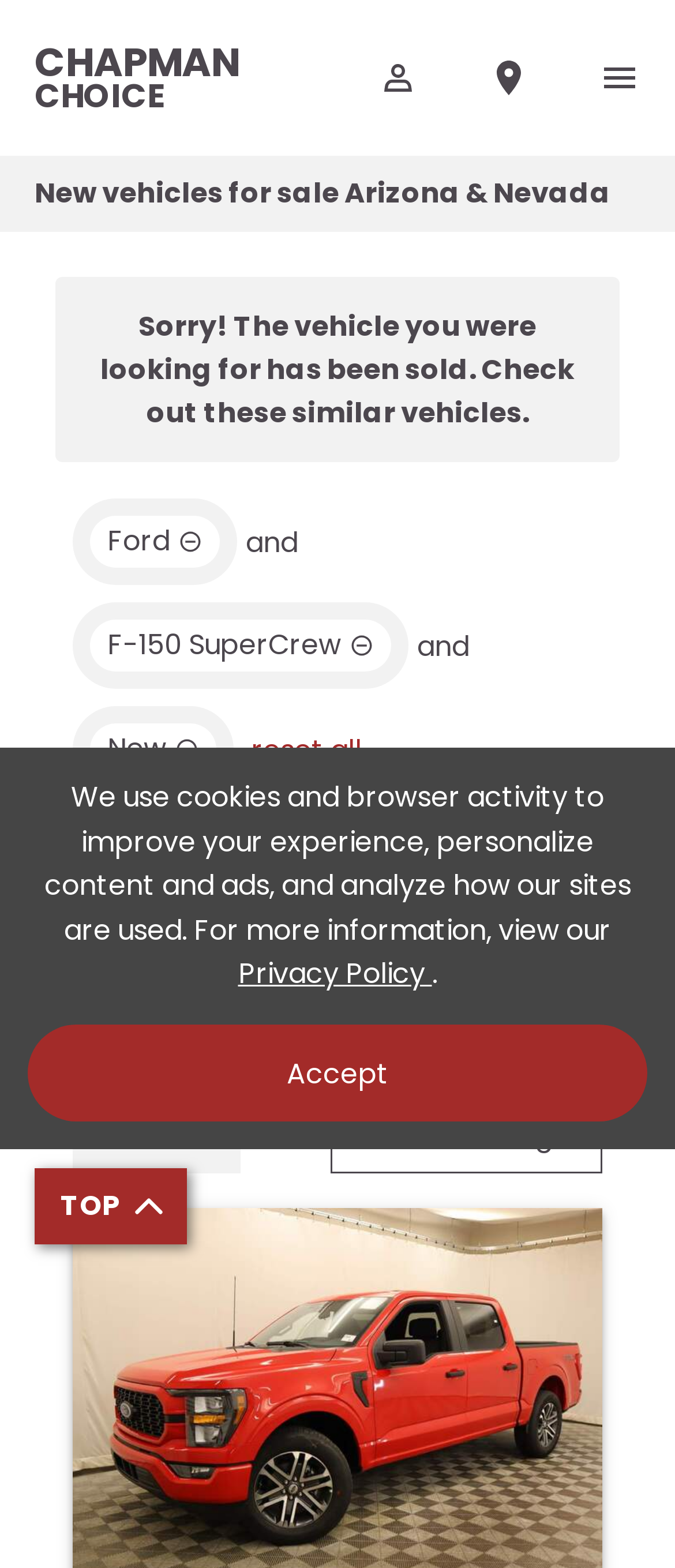What is the purpose of the 'reset all' button?
Please respond to the question with a detailed and informative answer.

The 'reset all' button is likely used to clear all the currently selected filter options, as it is placed near the filter options and has a suggestive label.